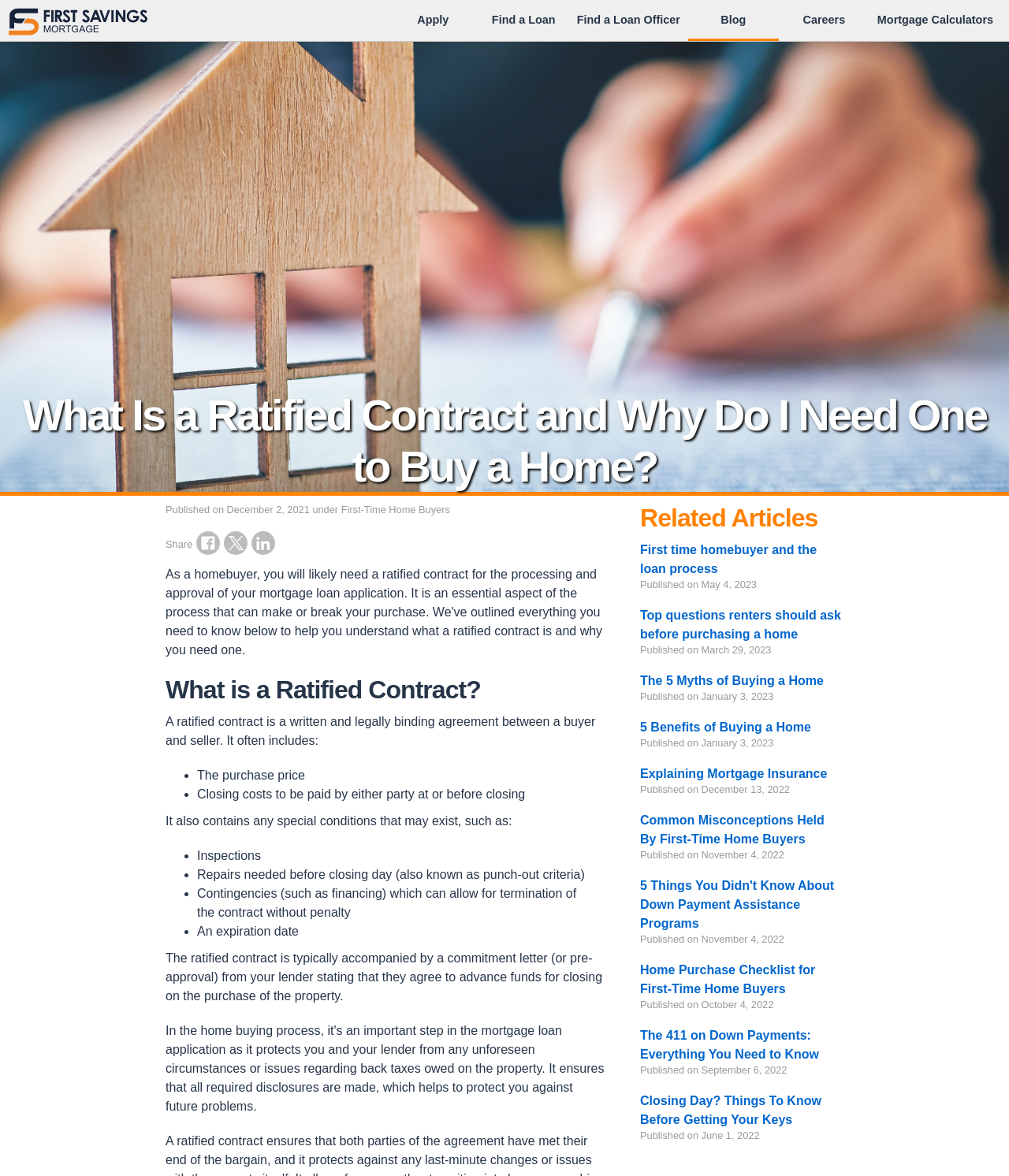What is a ratified contract?
Look at the image and respond with a one-word or short phrase answer.

A written and legally binding agreement